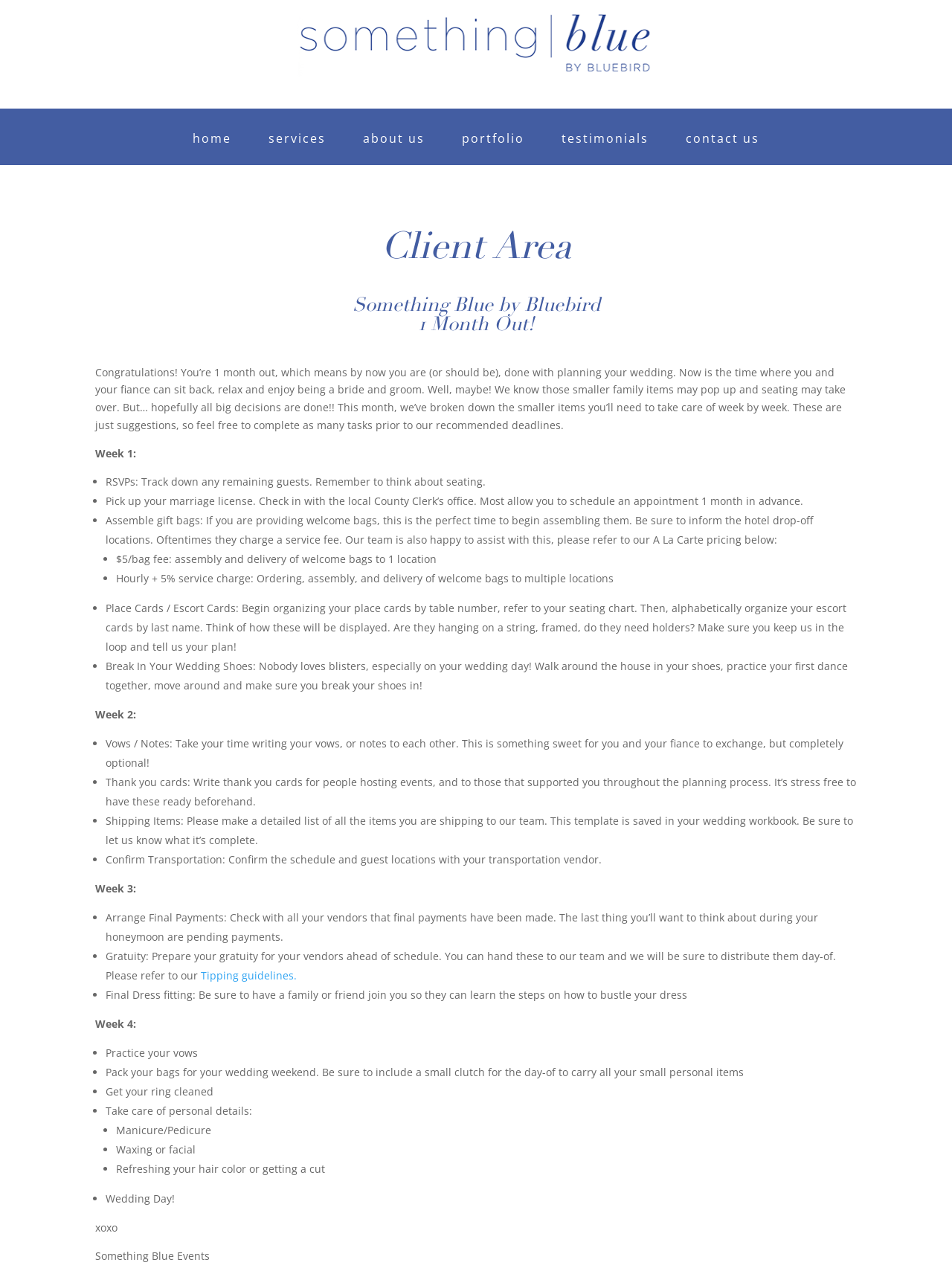Locate the bounding box coordinates of the element to click to perform the following action: 'View the 'Something Blue Events' text'. The coordinates should be given as four float values between 0 and 1, in the form of [left, top, right, bottom].

[0.1, 0.982, 0.22, 0.993]